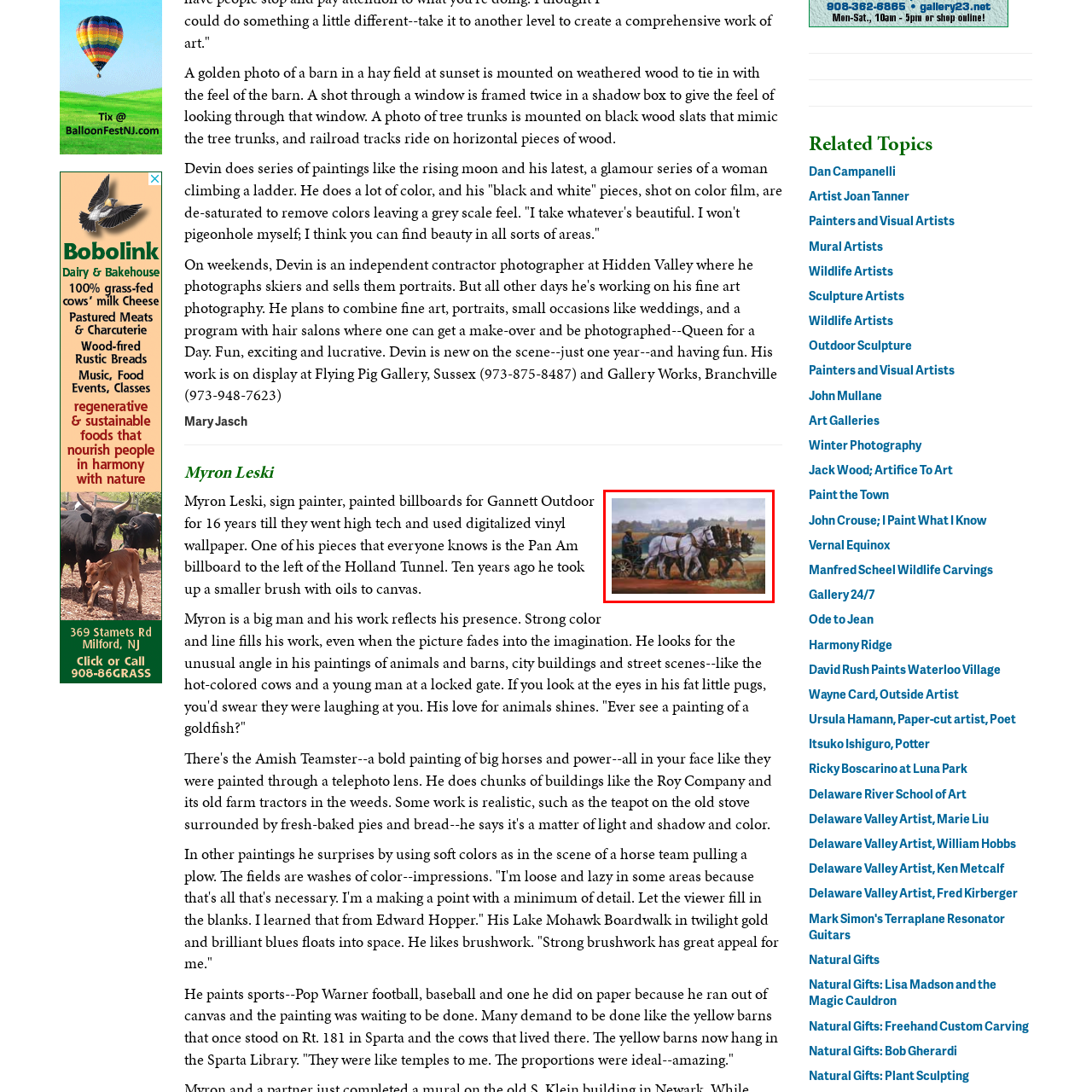What is the tone of the scene?
Look at the image section surrounded by the red bounding box and provide a concise answer in one word or phrase.

Peaceful